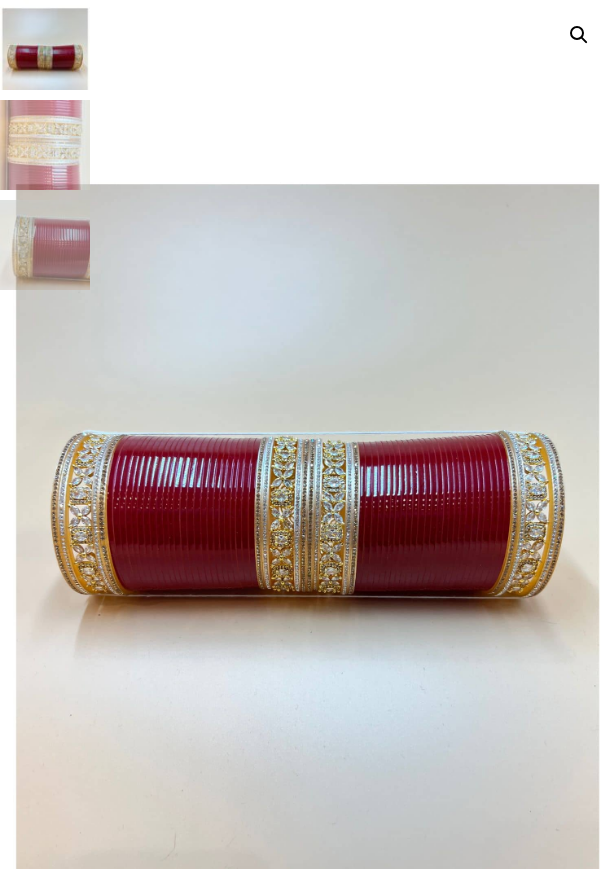What type of stones are used in the Chooda?
Based on the screenshot, provide your answer in one word or phrase.

Swarovski and Kundan